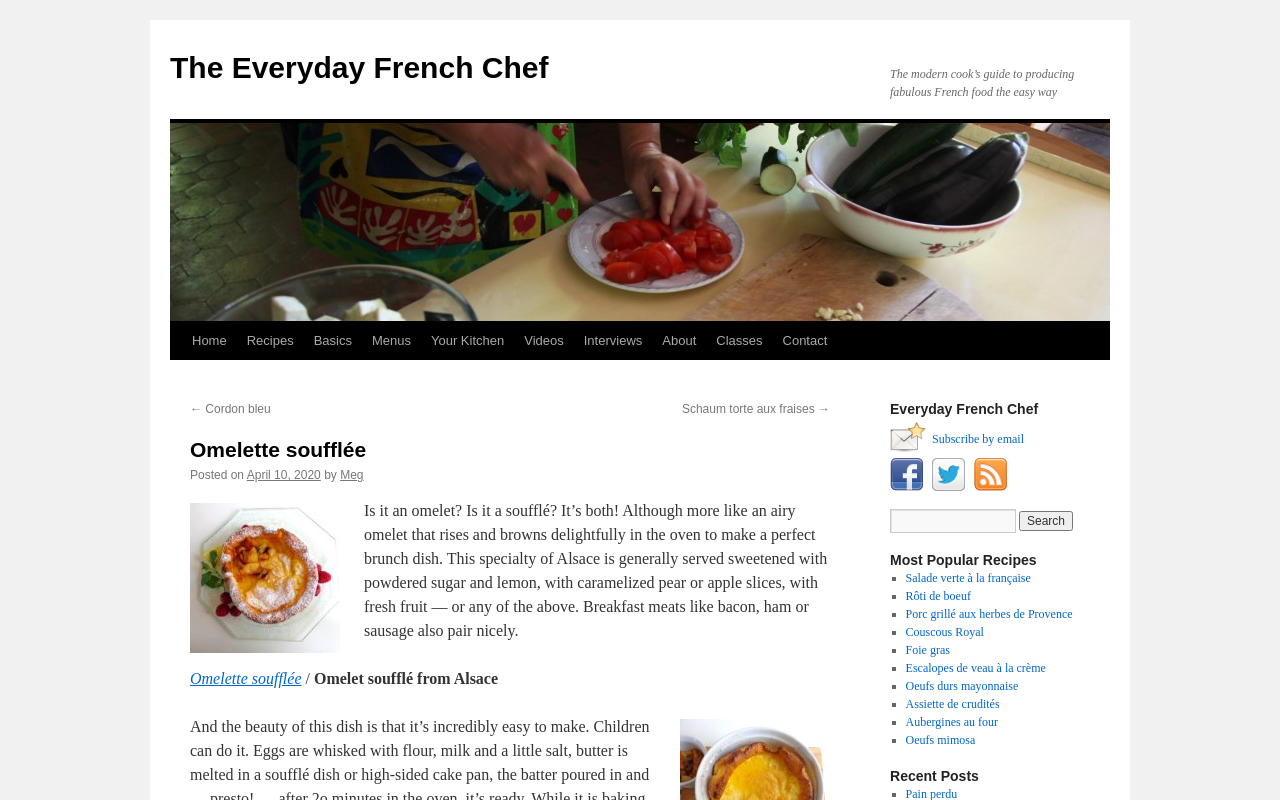What is the author of the recipe?
Using the image, provide a detailed and thorough answer to the question.

The author of the recipe can be found in the link element 'Meg' with bounding box coordinates [0.266, 0.585, 0.284, 0.603].